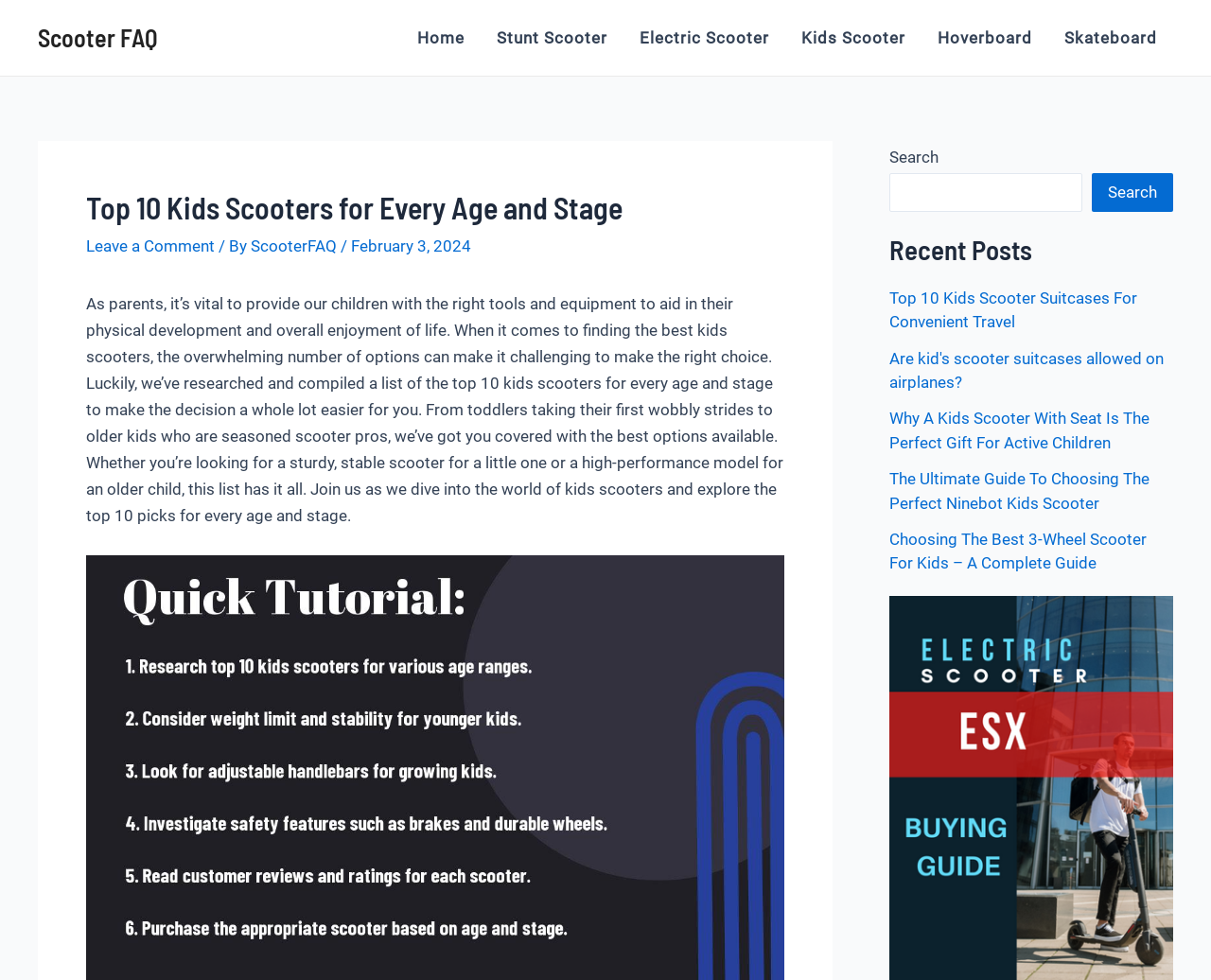Provide the bounding box coordinates of the section that needs to be clicked to accomplish the following instruction: "Leave a comment."

[0.071, 0.242, 0.177, 0.261]